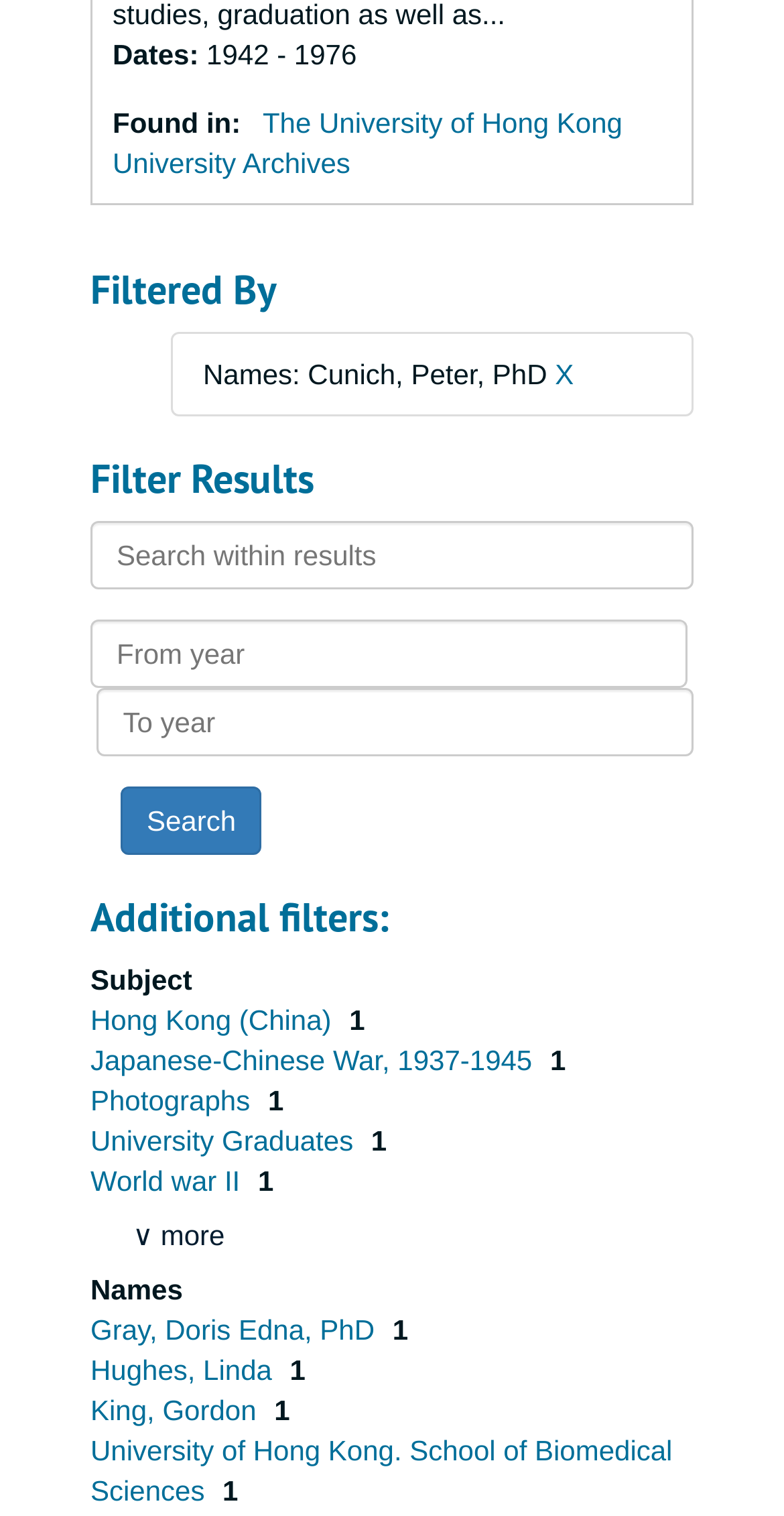Find the bounding box coordinates of the element I should click to carry out the following instruction: "Click 'Search' button".

[0.154, 0.519, 0.334, 0.564]